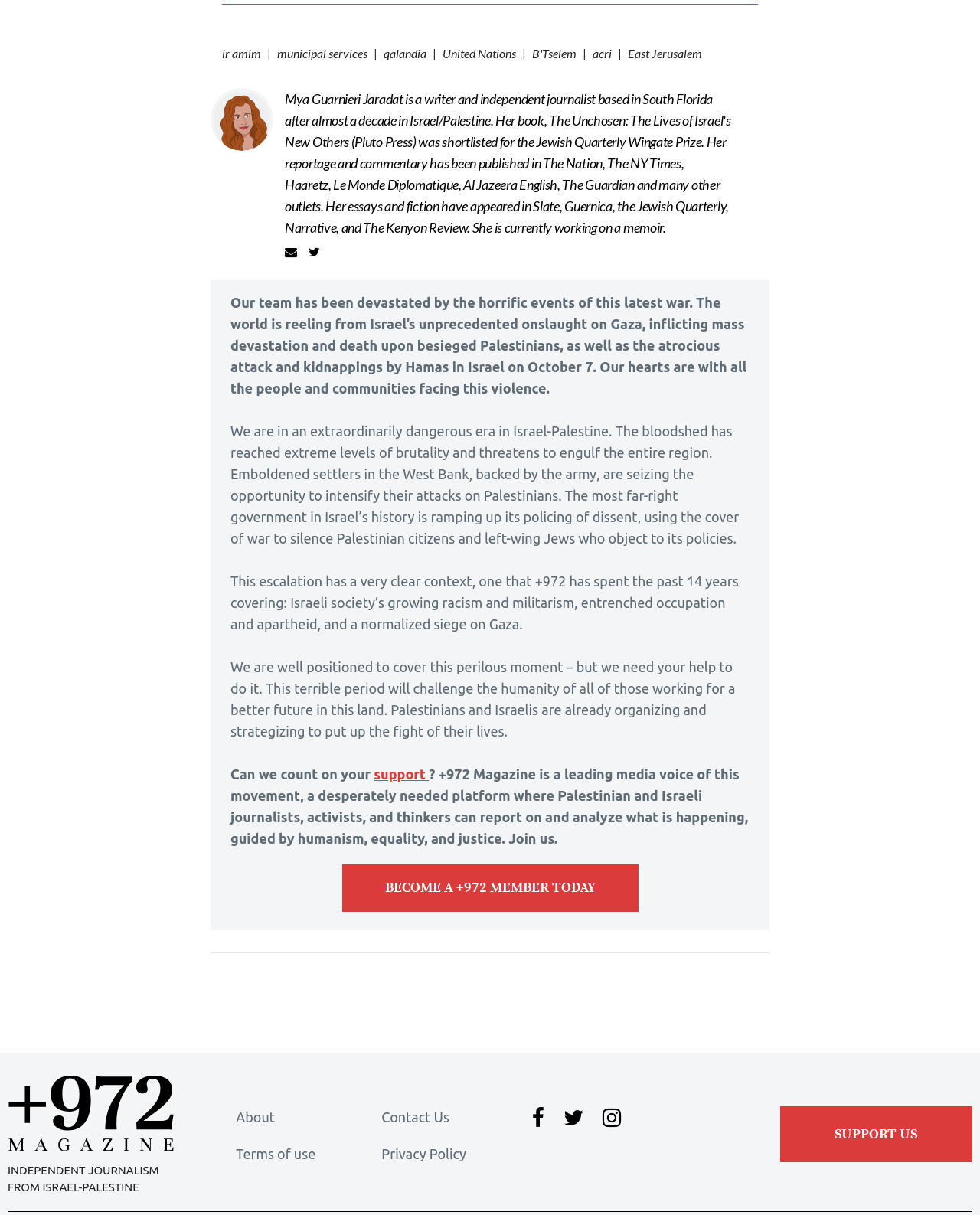Highlight the bounding box coordinates of the region I should click on to meet the following instruction: "Click on 'Mya Guarnieri Jaradat'".

[0.216, 0.074, 0.277, 0.125]